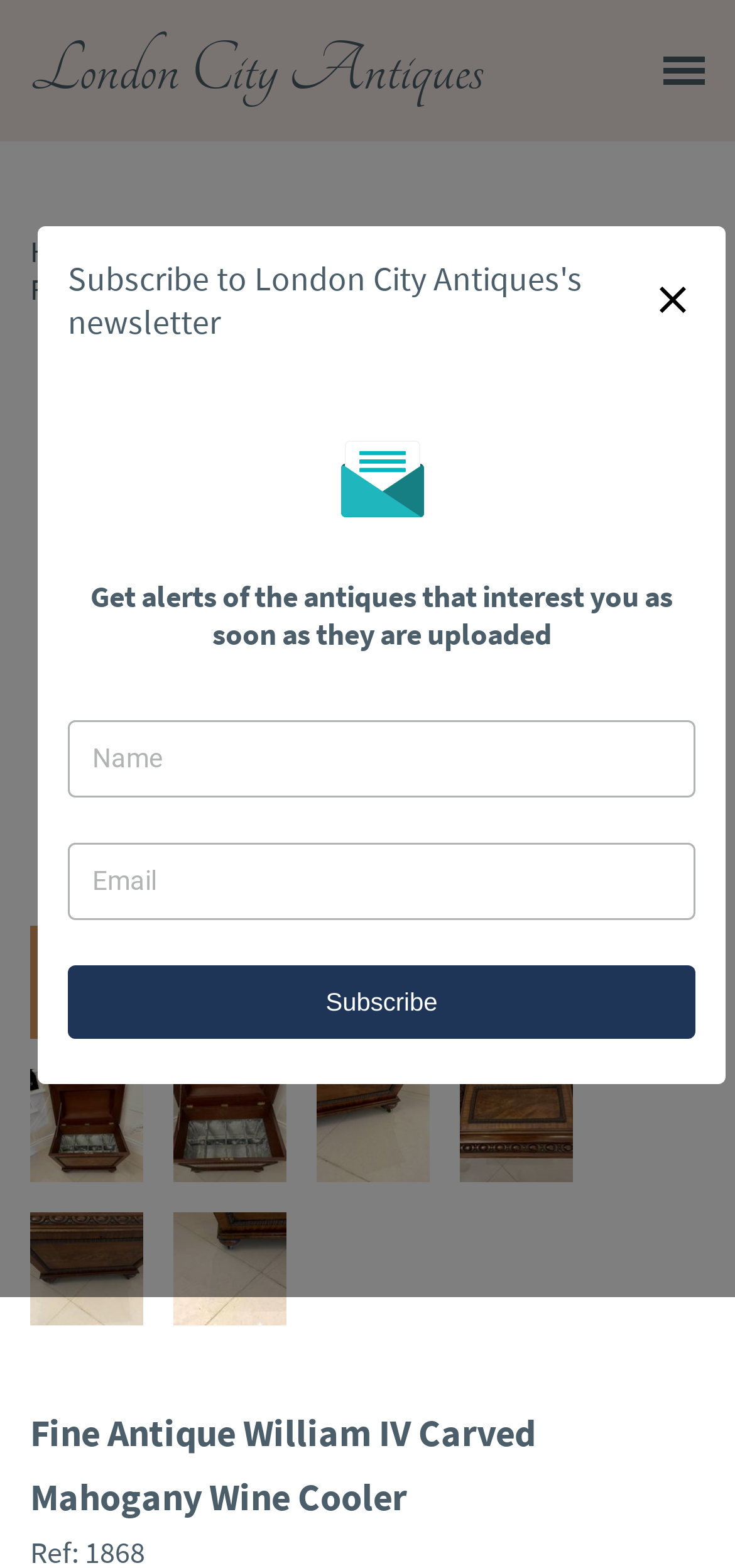Based on the image, give a detailed response to the question: What is the purpose of the 'Subscribe' button?

The 'Subscribe' button is located next to the text 'Get alerts of the antiques that interest you as soon as they are uploaded', indicating that its purpose is to allow users to receive alerts about new antiques that match their interests.